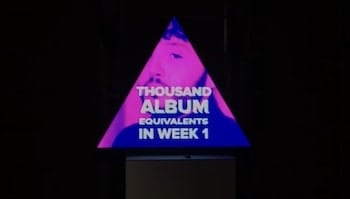What type of data is presented on the triangle display? Using the information from the screenshot, answer with a single word or phrase.

Music chart statistics